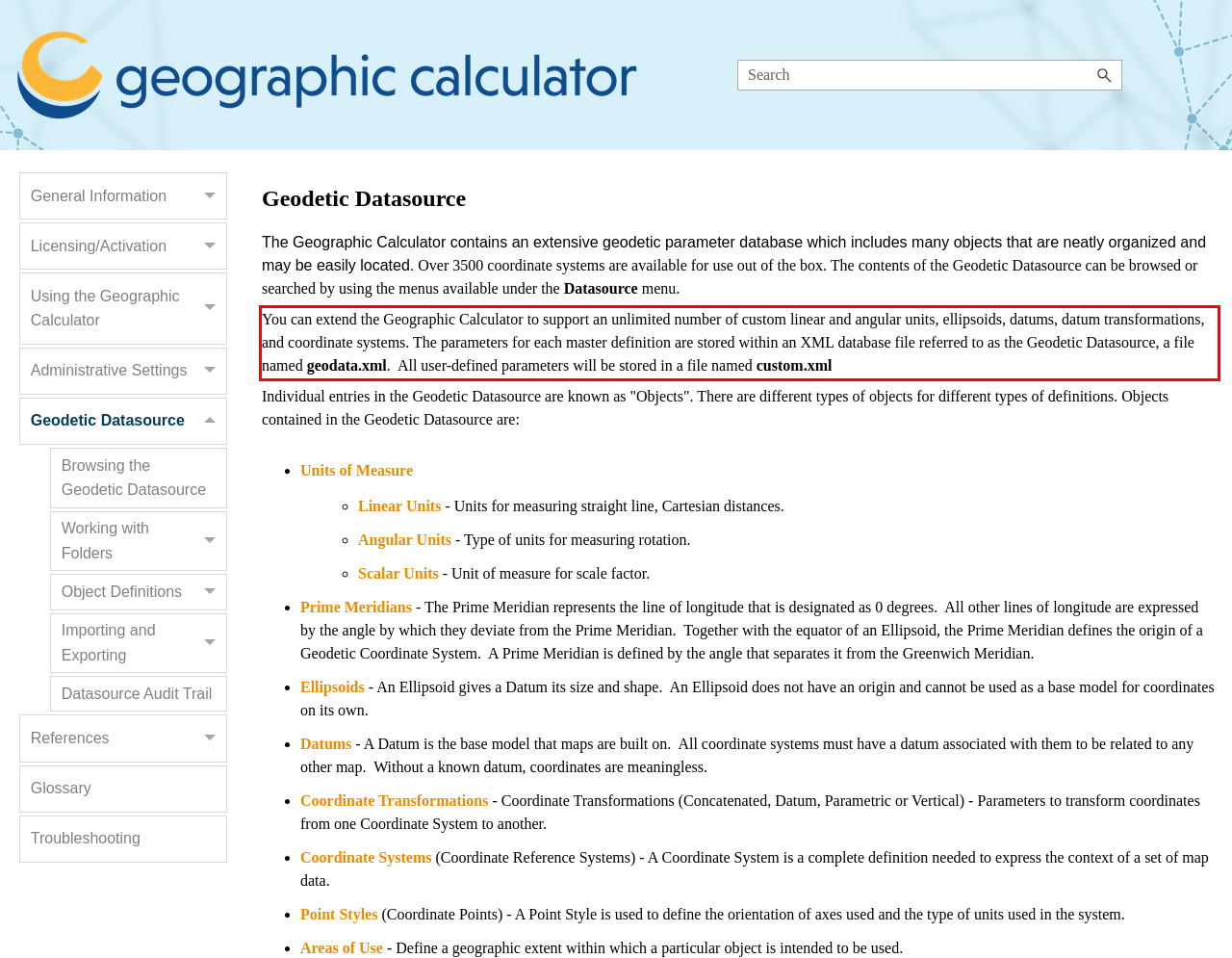Review the webpage screenshot provided, and perform OCR to extract the text from the red bounding box.

You can extend the Geographic Calculator to support an unlimited number of custom linear and angular units, ellipsoids, datums, datum transformations, and coordinate systems. The parameters for each master definition are stored within an XML database file referred to as the Geodetic Datasource, a file named geodata.xml. All user-defined parameters will be stored in a file named custom.xml